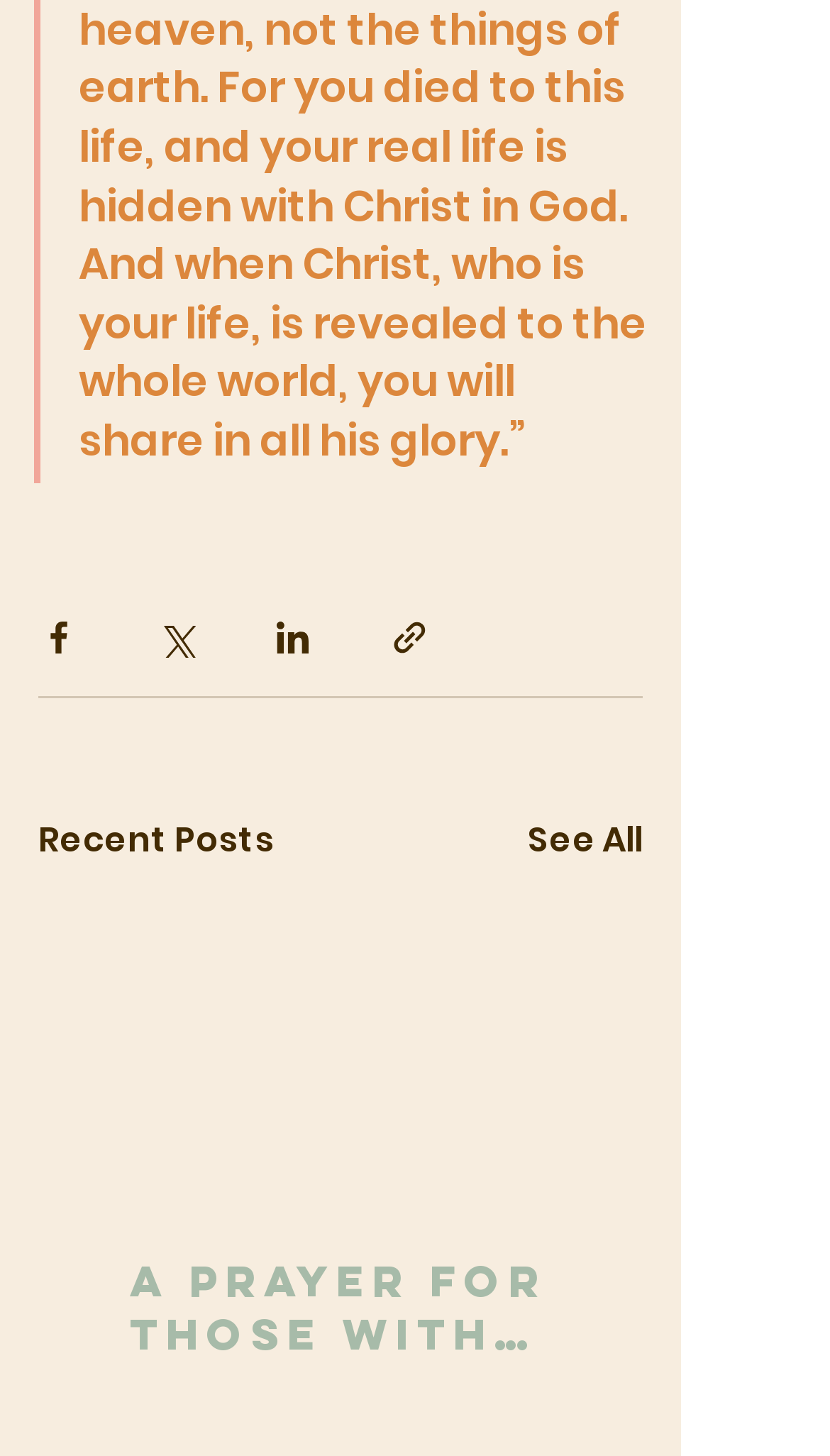Give a short answer to this question using one word or a phrase:
What is the function of the 'See All' link?

View all posts